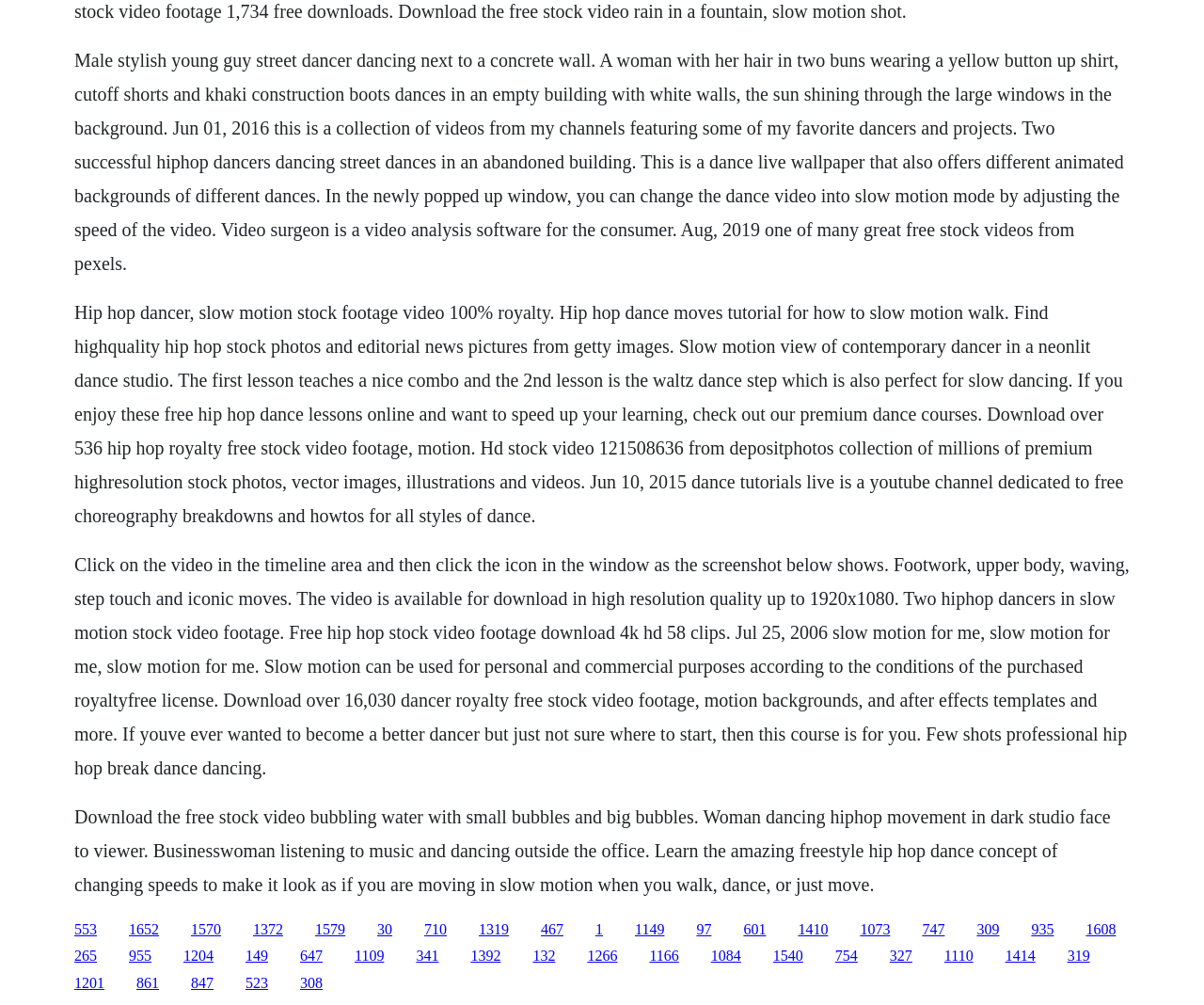Please provide the bounding box coordinates for the element that needs to be clicked to perform the following instruction: "Click on the link '1652'". The coordinates should be given as four float numbers between 0 and 1, i.e., [left, top, right, bottom].

[0.107, 0.916, 0.132, 0.932]